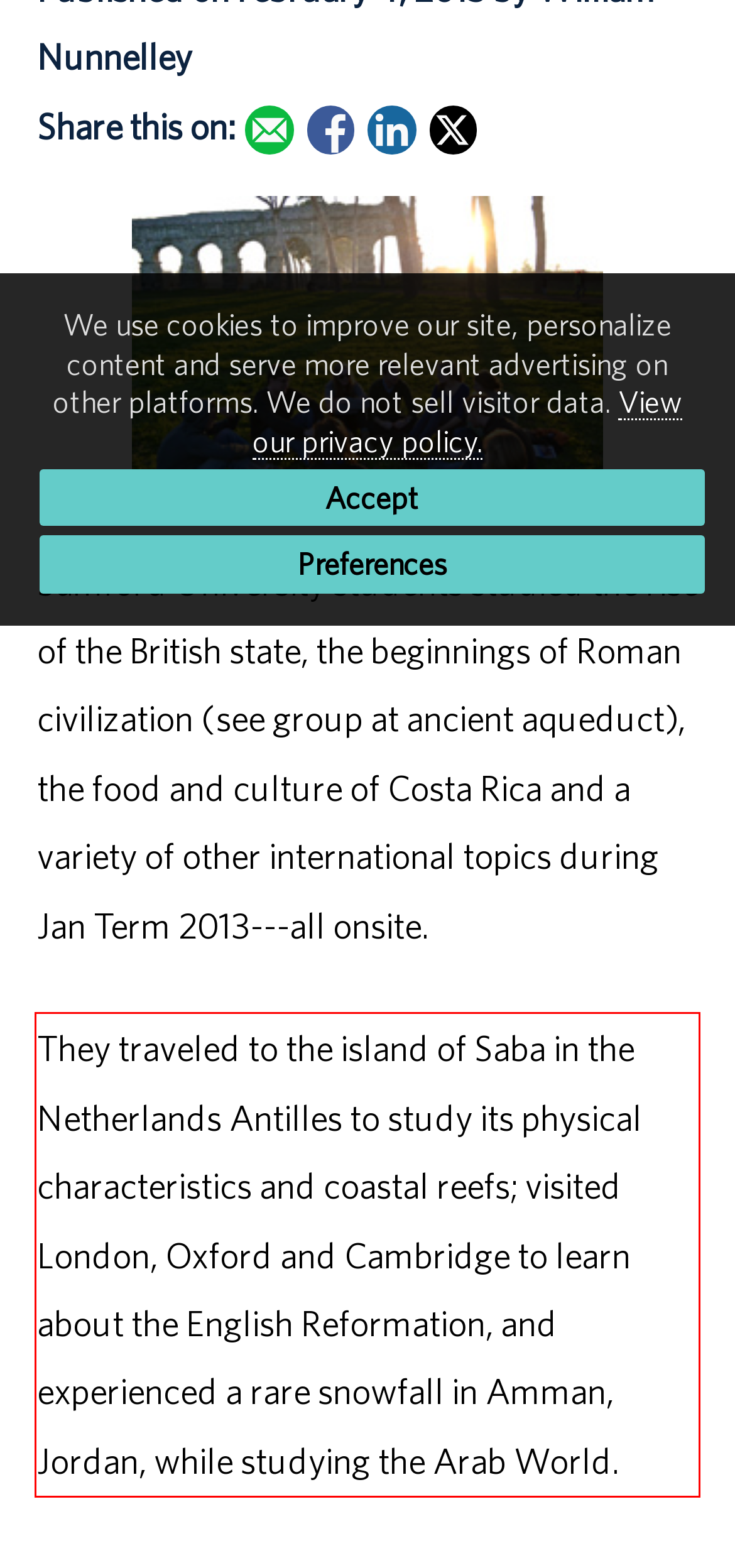Identify the text within the red bounding box on the webpage screenshot and generate the extracted text content.

They traveled to the island of Saba in the Netherlands Antilles to study its physical characteristics and coastal reefs; visited London, Oxford and Cambridge to learn about the English Reformation, and experienced a rare snowfall in Amman, Jordan, while studying the Arab World.